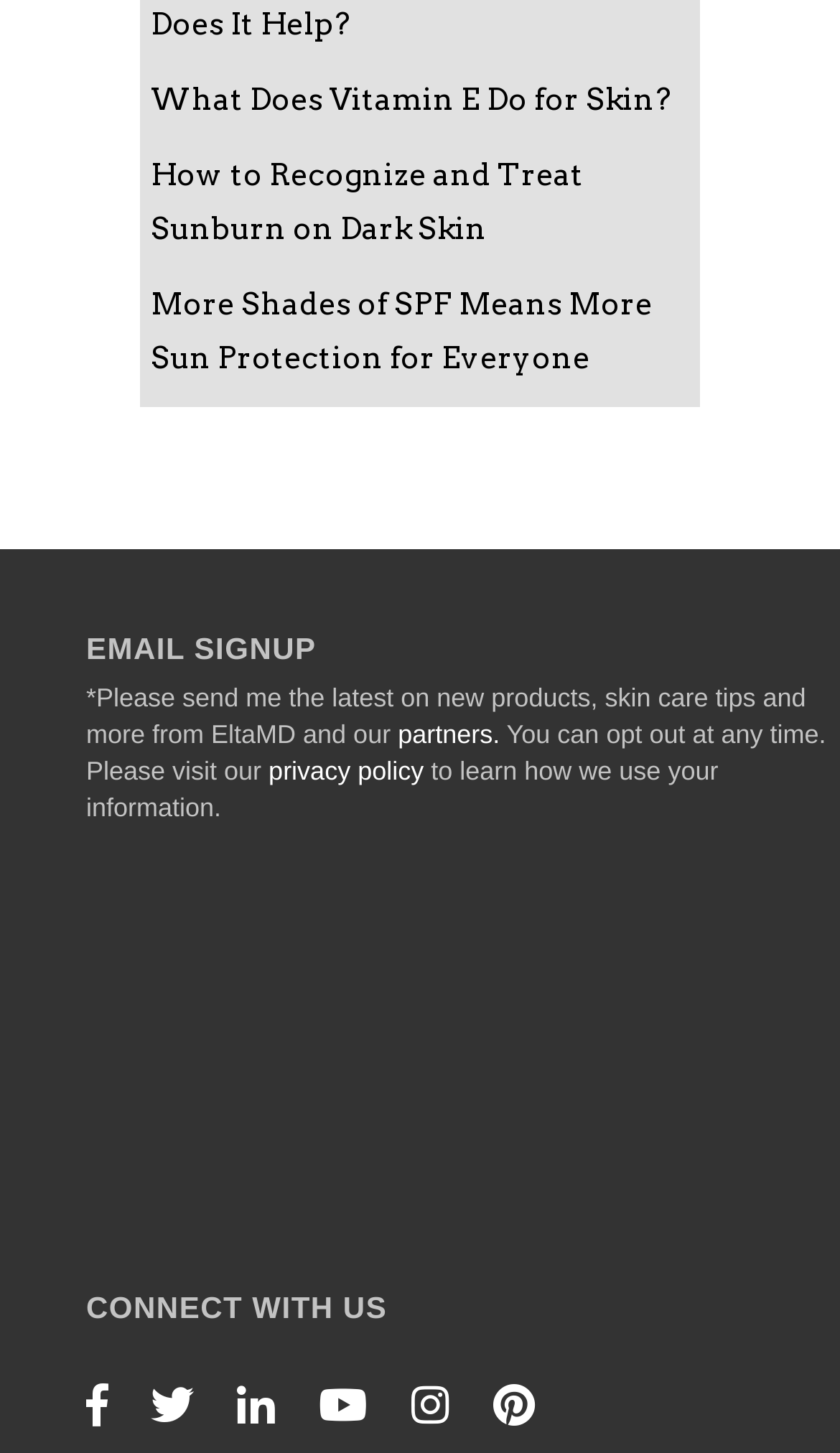What is the purpose of the email signup section?
Use the image to answer the question with a single word or phrase.

To receive updates